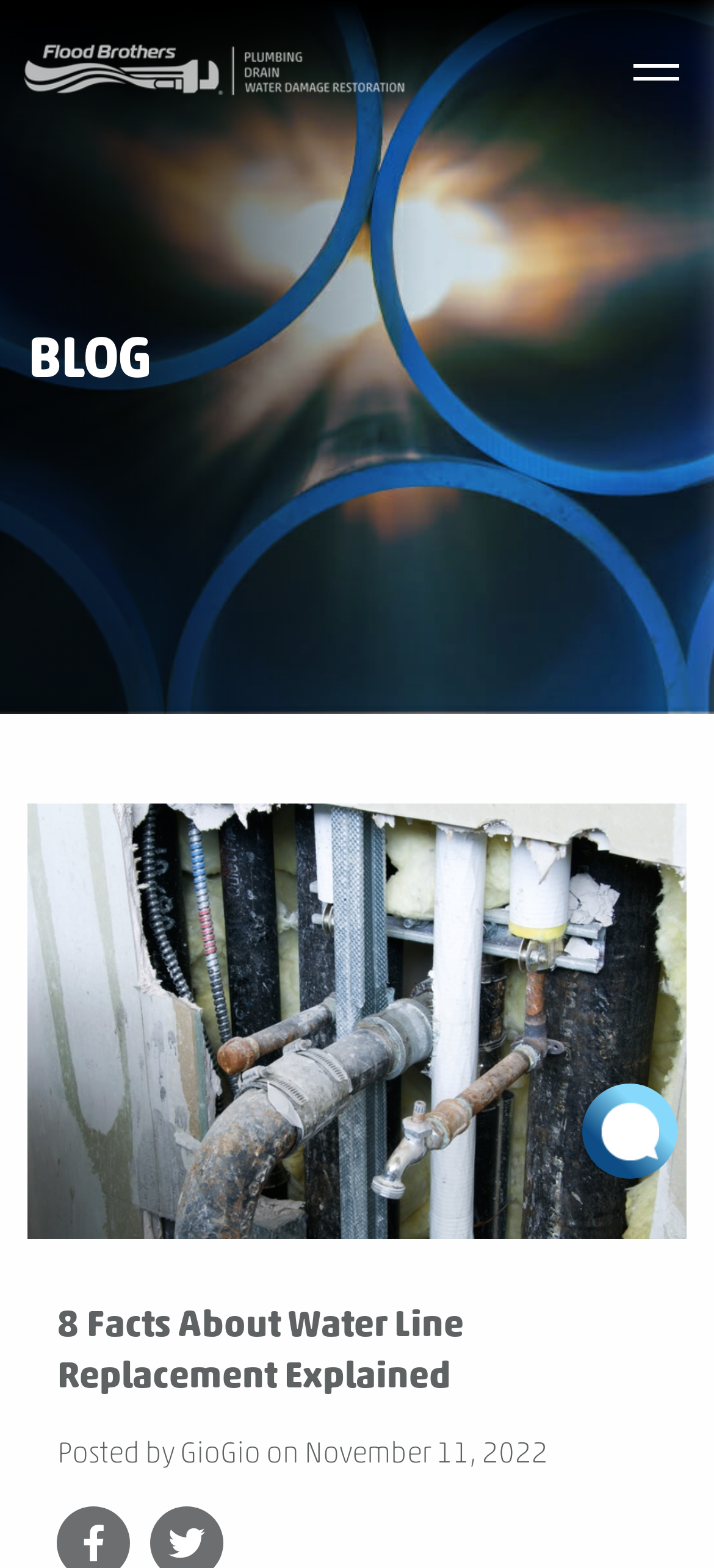What is the purpose of the chat button?
Using the image, answer in one word or phrase.

To chat